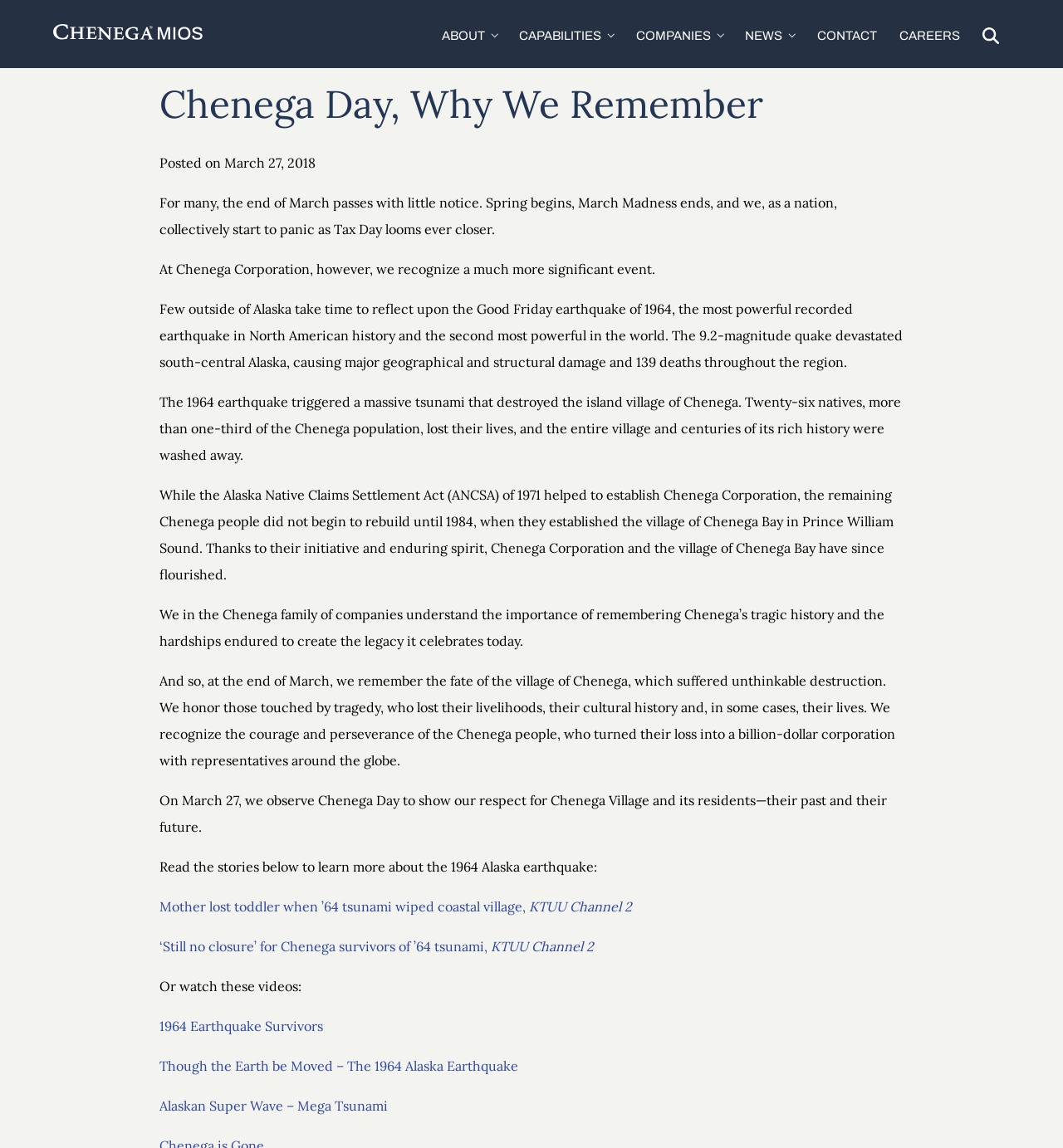Could you specify the bounding box coordinates for the clickable section to complete the following instruction: "Click the CAREERS link"?

[0.846, 0.023, 0.903, 0.039]